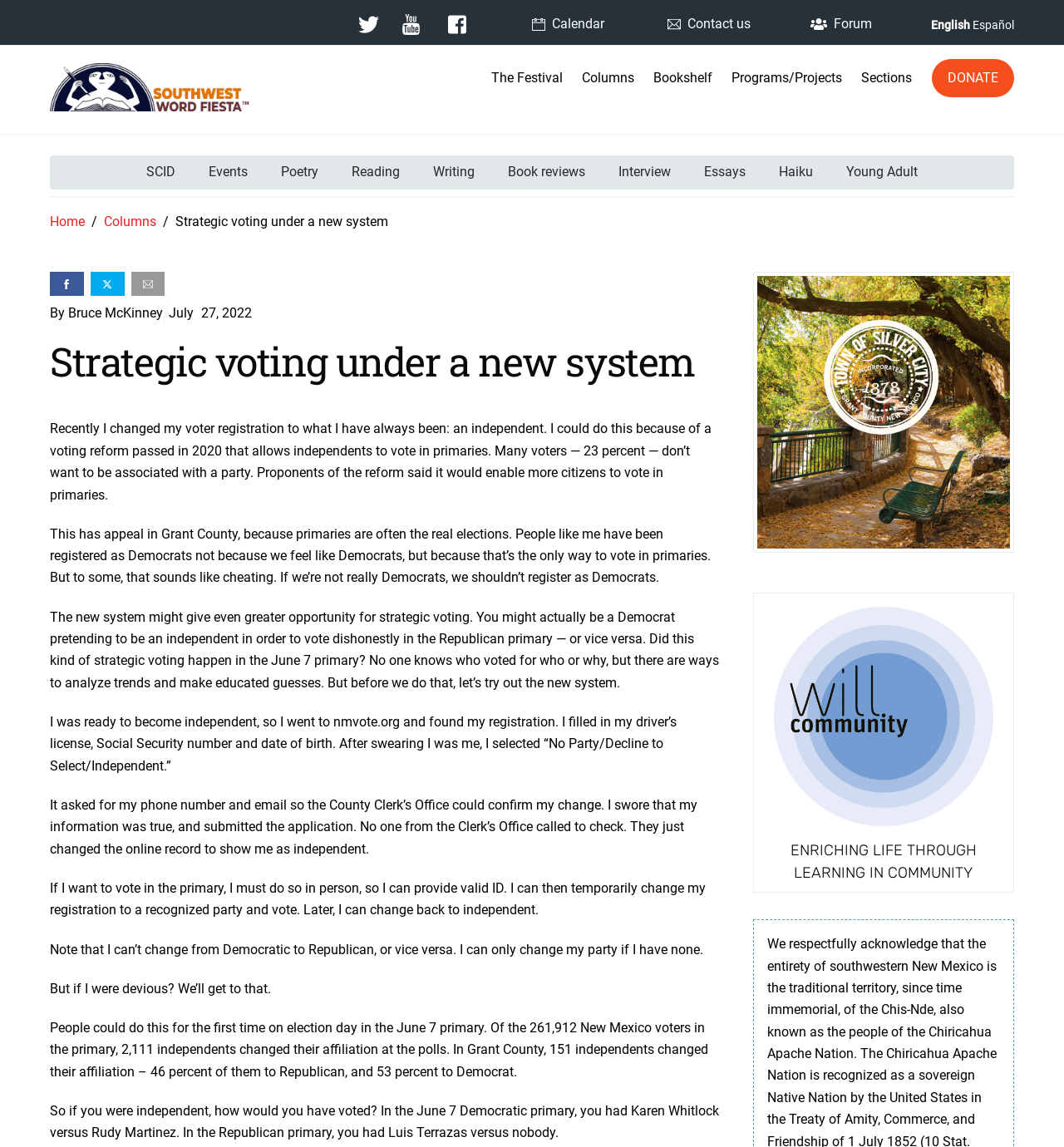Locate the bounding box coordinates of the element to click to perform the following action: 'Click on the 'PREVIOUS Map projections' link'. The coordinates should be given as four float values between 0 and 1, in the form of [left, top, right, bottom].

None